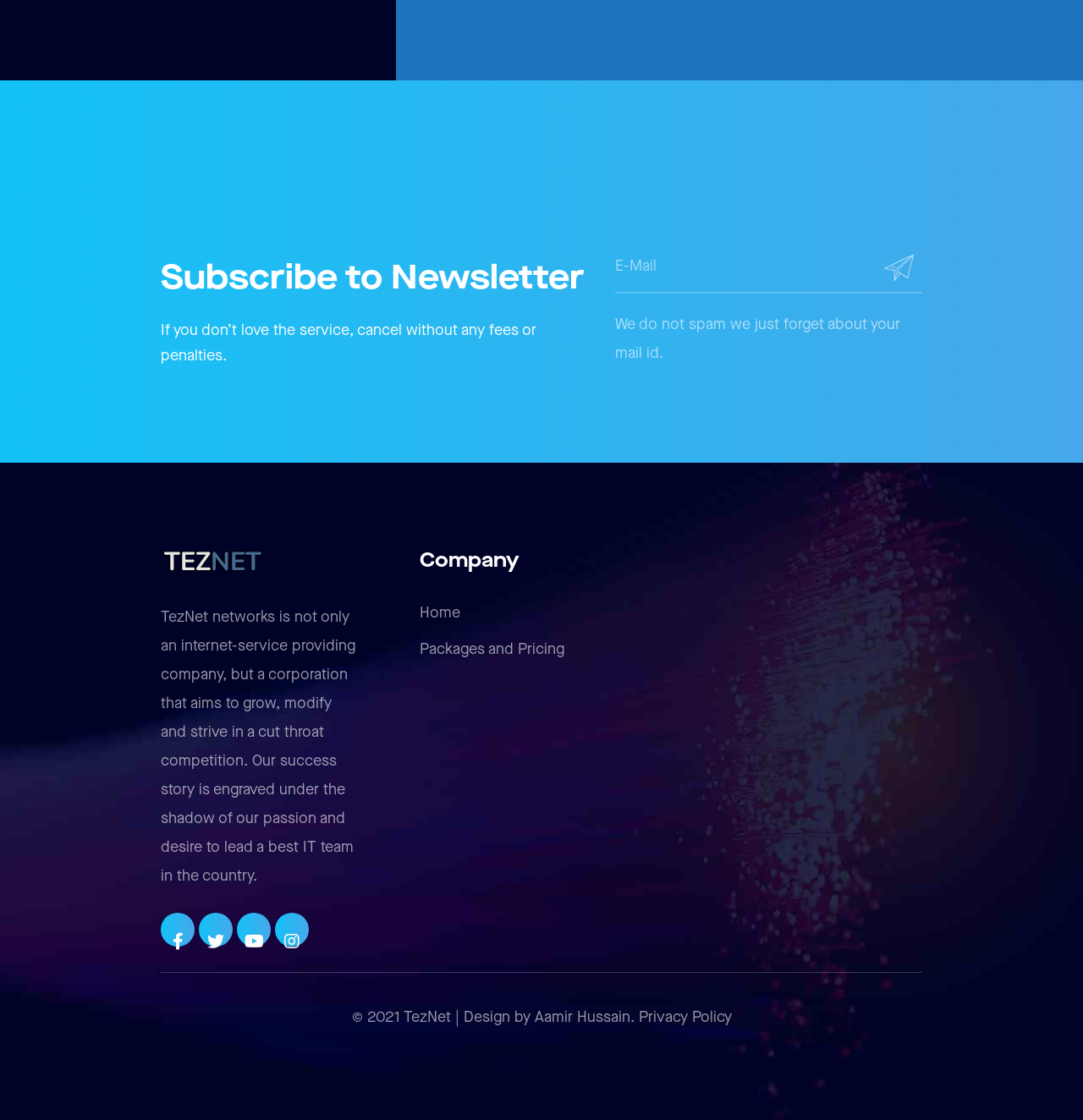What is the purpose of the textbox? Observe the screenshot and provide a one-word or short phrase answer.

Enter E-Mail